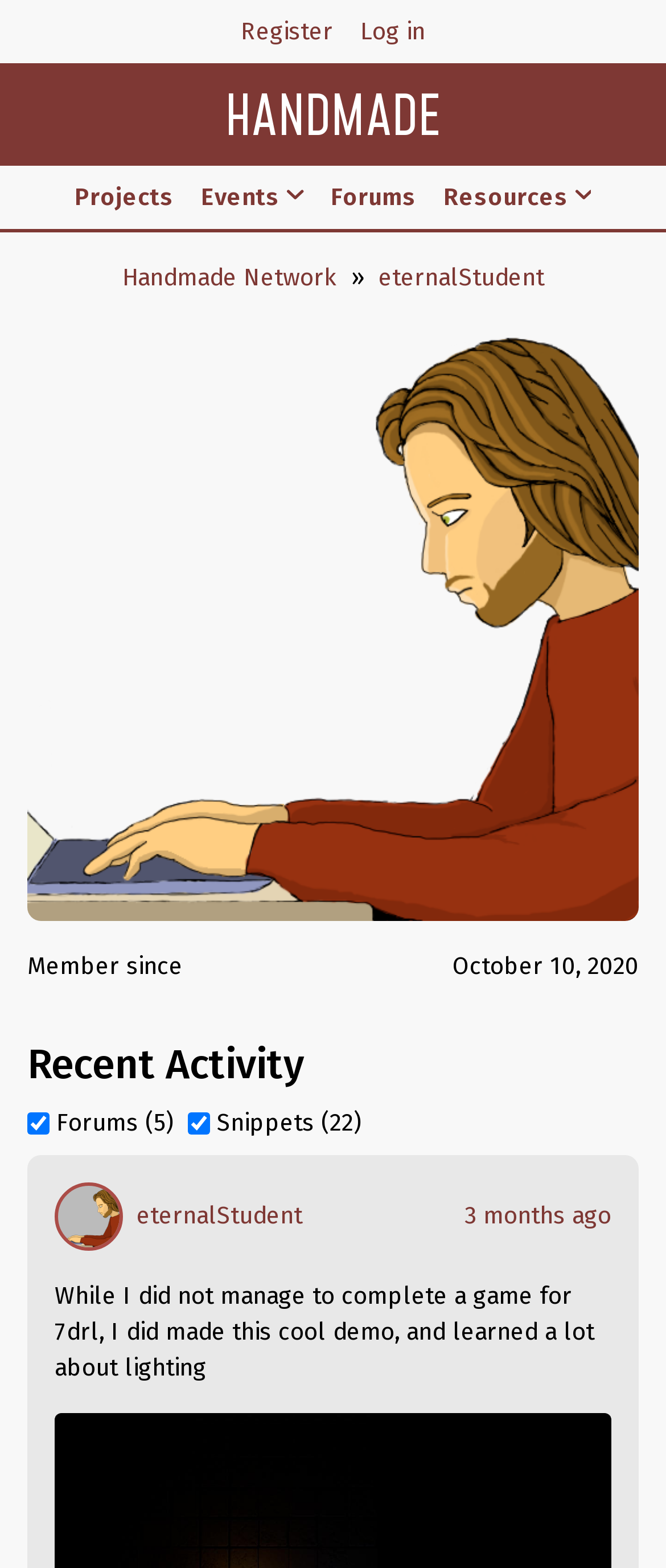Could you highlight the region that needs to be clicked to execute the instruction: "Visit eternalStudent's profile"?

[0.568, 0.168, 0.817, 0.186]